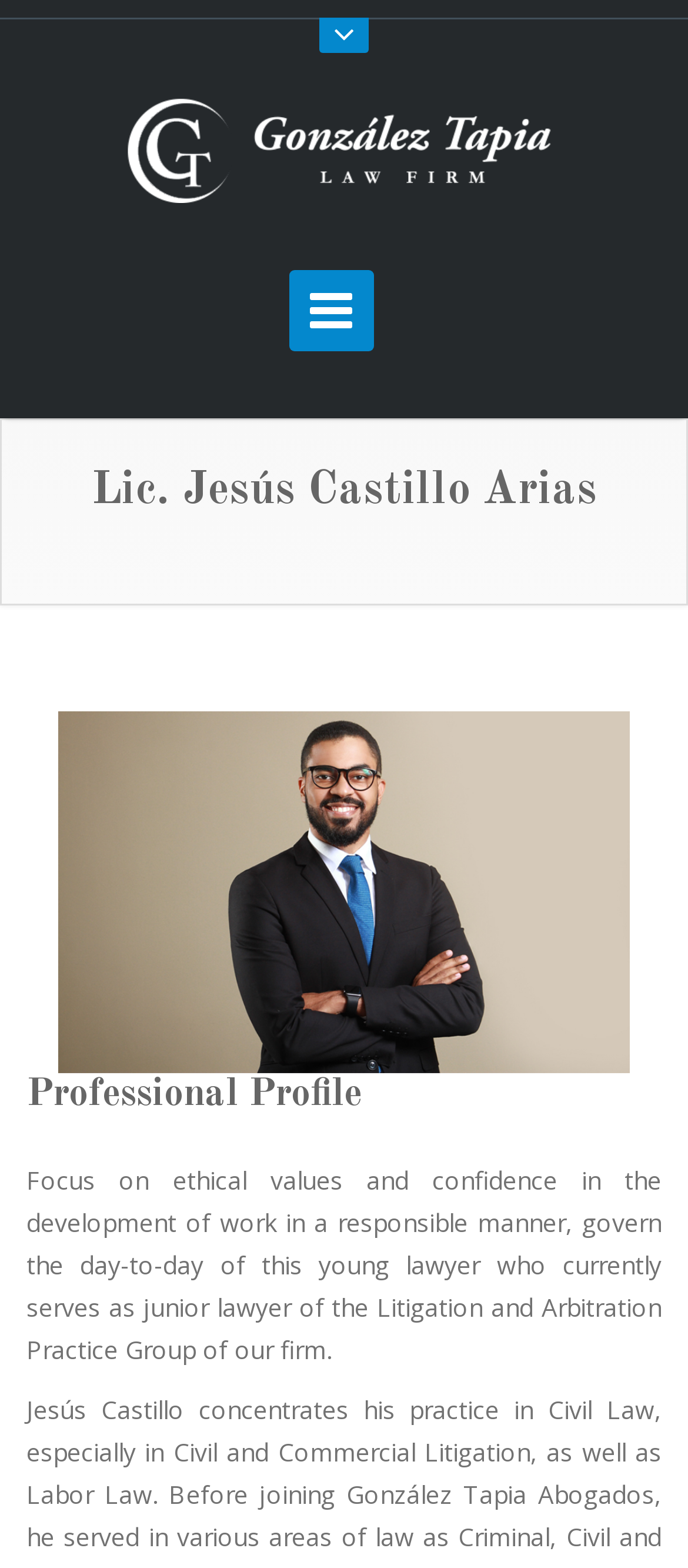Summarize the webpage with a detailed and informative caption.

The webpage appears to be a professional profile page for Lic. Jesús Castillo Arias, a lawyer at González Tapia Abogados. At the top left corner, there is a small icon represented by '\uf107'. Next to it, there is a heading "GTAbogados" with a link to the law firm's website, accompanied by a small image of the firm's logo. 

Below the law firm's logo, there is another icon represented by '\uf0c9' at the top left corner. Adjacent to it, there is a heading with the lawyer's name, "Lic. Jesús Castillo Arias". 

On the right side of the page, there is a link to "Nature" with a corresponding image below it, which seems to be a background or decorative element. 

Further down the page, there is a heading "Professional Profile" followed by a paragraph of text that describes the lawyer's work ethic and values. The text explains that the lawyer focuses on ethical values and confidence in their work, and that they are a junior lawyer in the Litigation and Arbitration Practice Group of González Tapia Abogados.